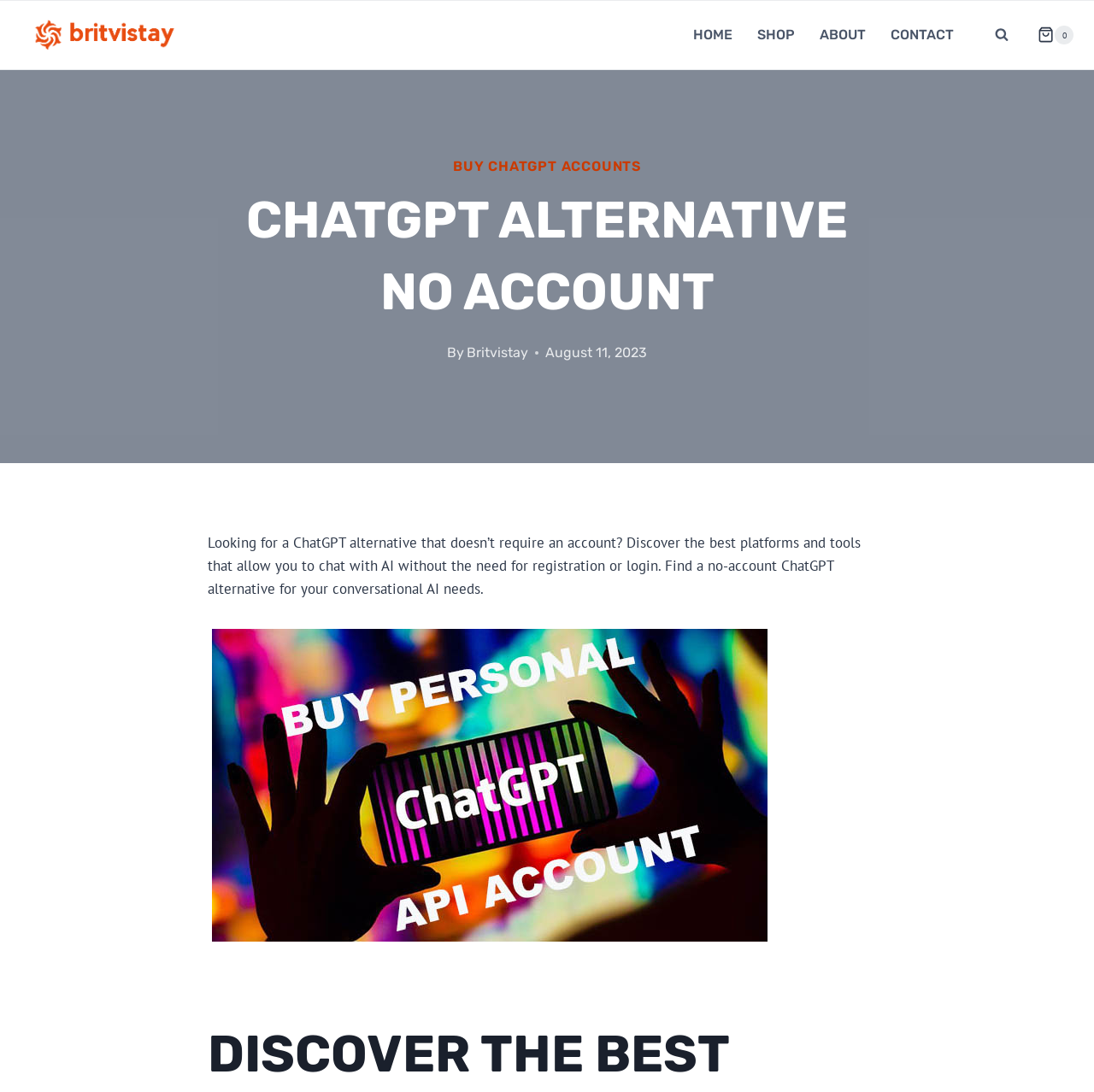Please specify the bounding box coordinates of the clickable region to carry out the following instruction: "view shopping cart". The coordinates should be four float numbers between 0 and 1, in the format [left, top, right, bottom].

[0.936, 0.024, 0.981, 0.041]